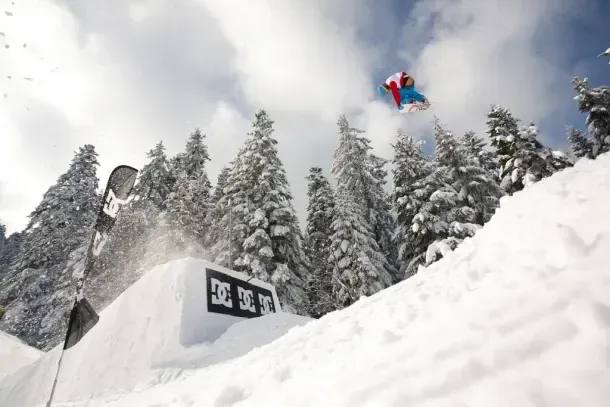Offer a detailed narrative of what is shown in the image.

The image captures an exhilarating moment at a ski resort, showcasing a snowboarder performing a jump against a stunning backdrop of snow-covered trees. Dressed in vibrant blue and red gear, the athlete is airborne, demonstrating skill and athleticism as they navigate through the winter landscape. Below, a snow ramp with a branded logo is visible, indicating the presence of a ski park designed for thrill-seekers. The scene is set in a bright, partly cloudy sky, enhancing the atmosphere of winter adventure that captures the spirit of Borovets, Bulgaria's first ski resort, renowned for its diverse ski slopes and vibrant winter activities. This image beautifully encapsulates the excitement and charm of winter sports in a picturesque setting.